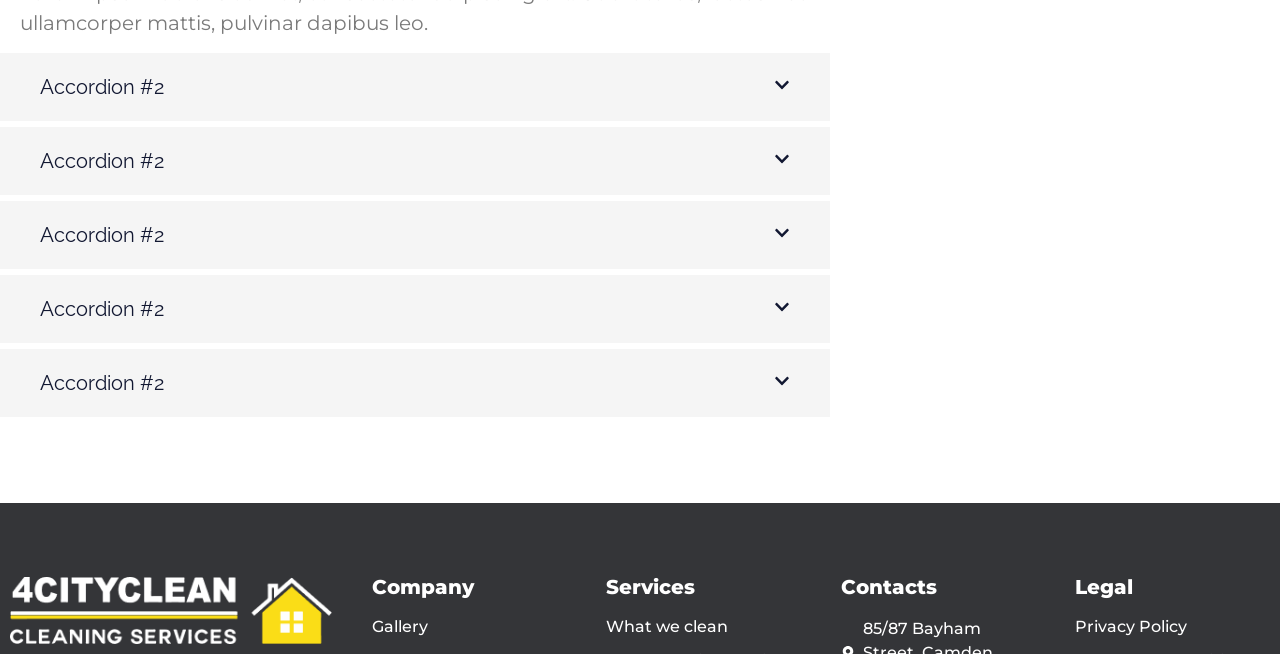Pinpoint the bounding box coordinates of the clickable area necessary to execute the following instruction: "View What we clean". The coordinates should be given as four float numbers between 0 and 1, namely [left, top, right, bottom].

[0.474, 0.944, 0.626, 0.975]